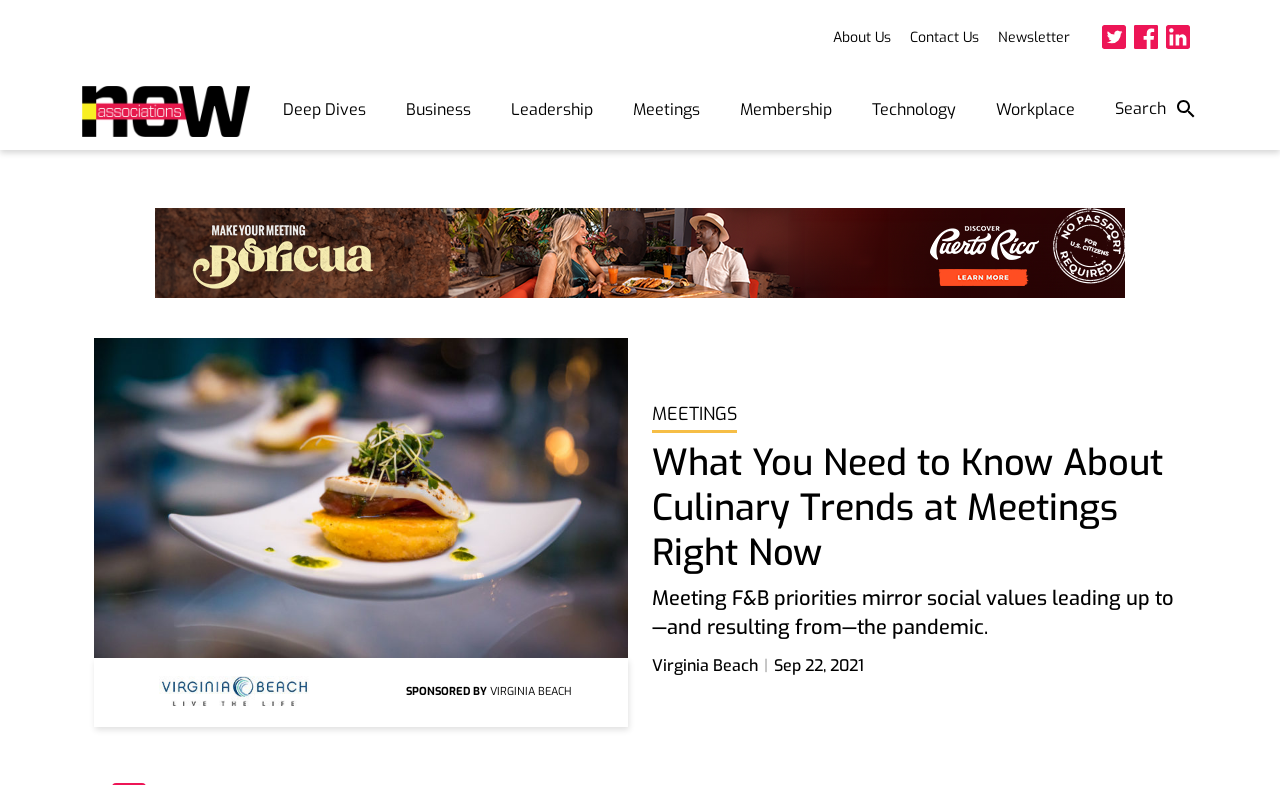Give a detailed explanation of the elements present on the webpage.

This webpage is about culinary trends at meetings, with a focus on how meeting food and beverage priorities reflect social values in the context of the pandemic. 

At the top of the page, there are several links to different sections of the website, including "About Us", "Contact Us", "Newsletter", and social media links to Twitter, Facebook, and LinkedIn. These links are positioned horizontally across the top of the page, with the social media links on the right side. 

To the left of these links is the ASAE Now Logo, which is accompanied by an image. Below the logo, there are several category links, including "Deep Dives", "Business", "Leadership", "Meetings", "Membership", "Technology", and "Workplace". These links are also positioned horizontally and take up a significant portion of the top section of the page.

On the right side of the page, there is a search bar with a "Search" button. Below the search bar, there is an advertisement iframe that takes up a significant portion of the page. The advertisement features a sponsored message from Virginia Beach.

The main content of the page is divided into sections, with headings that describe the article's topic. The first heading reads "What You Need to Know About Culinary Trends at Meetings Right Now", and the second heading summarizes the article's content, stating that "Meeting F&B priorities mirror social values leading up to—and resulting from—the pandemic." 

Below the headings, there is a section that mentions Virginia Beach and the date "Sep 22, 2021".